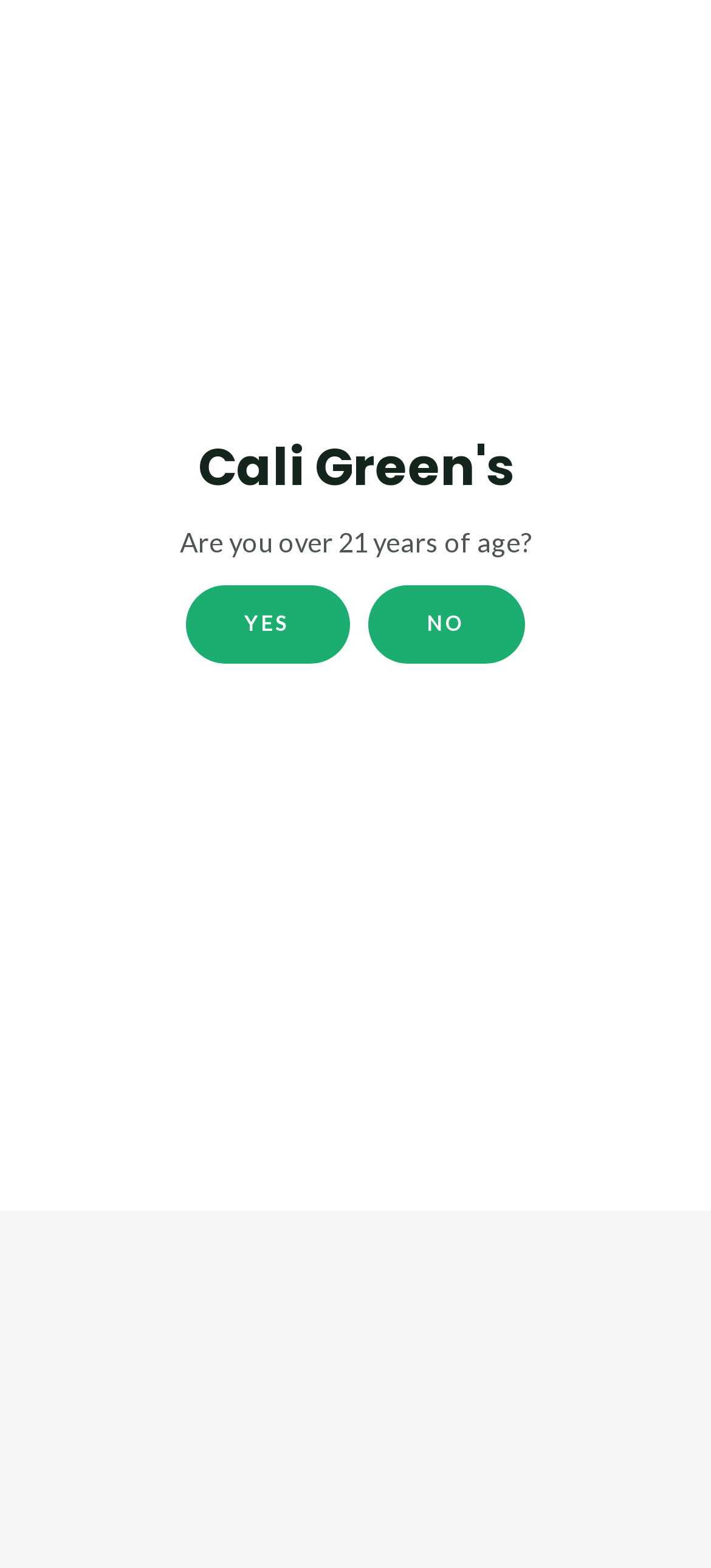Please provide a comprehensive answer to the question below using the information from the image: What is the author of the latest article?

The webpage has a link 'chrisweed082' which is likely the author of the latest article, as it is located near the link 'Leave a Comment' and the category 'Uncategorized'.